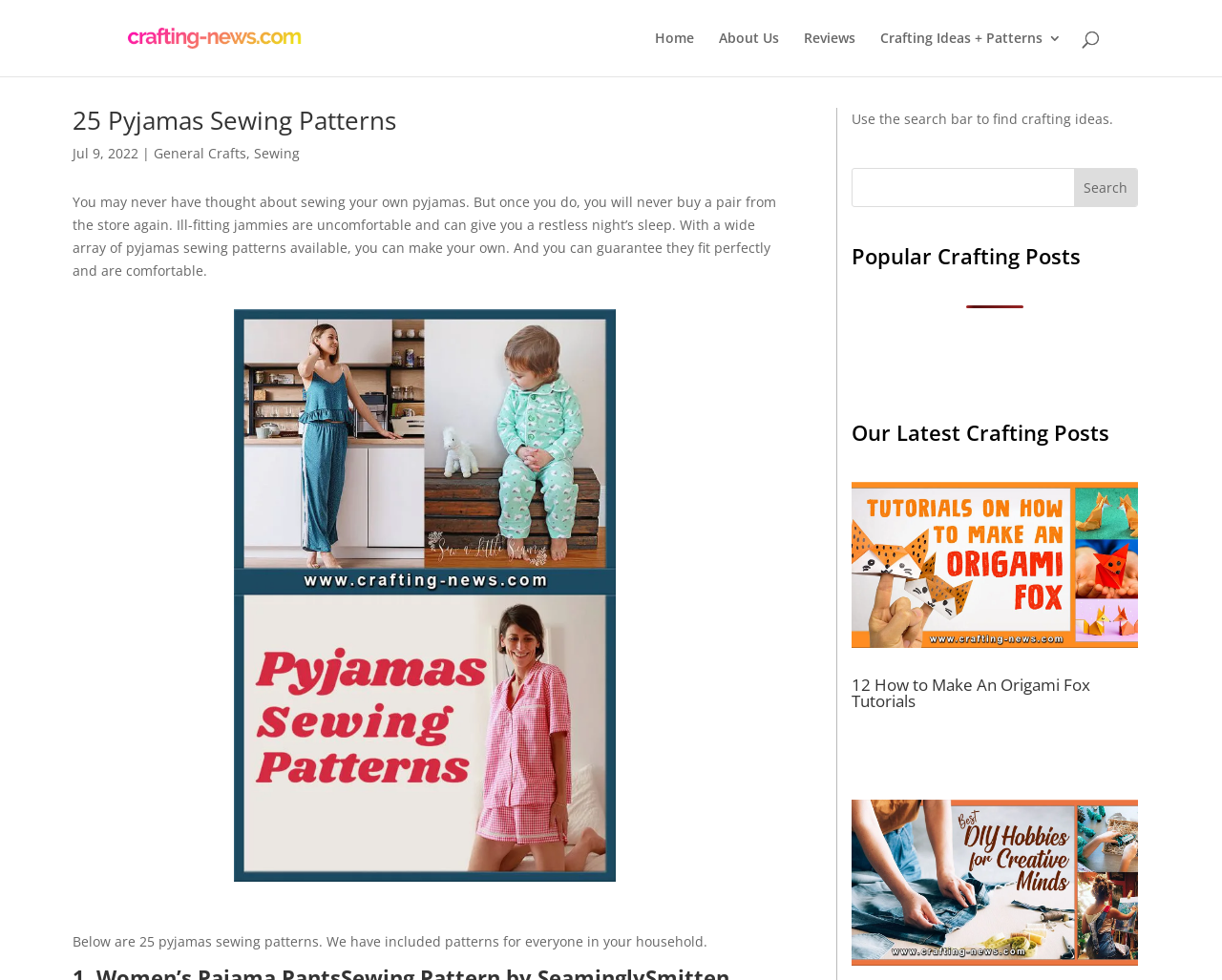How many pyjamas sewing patterns are listed?
Answer briefly with a single word or phrase based on the image.

25